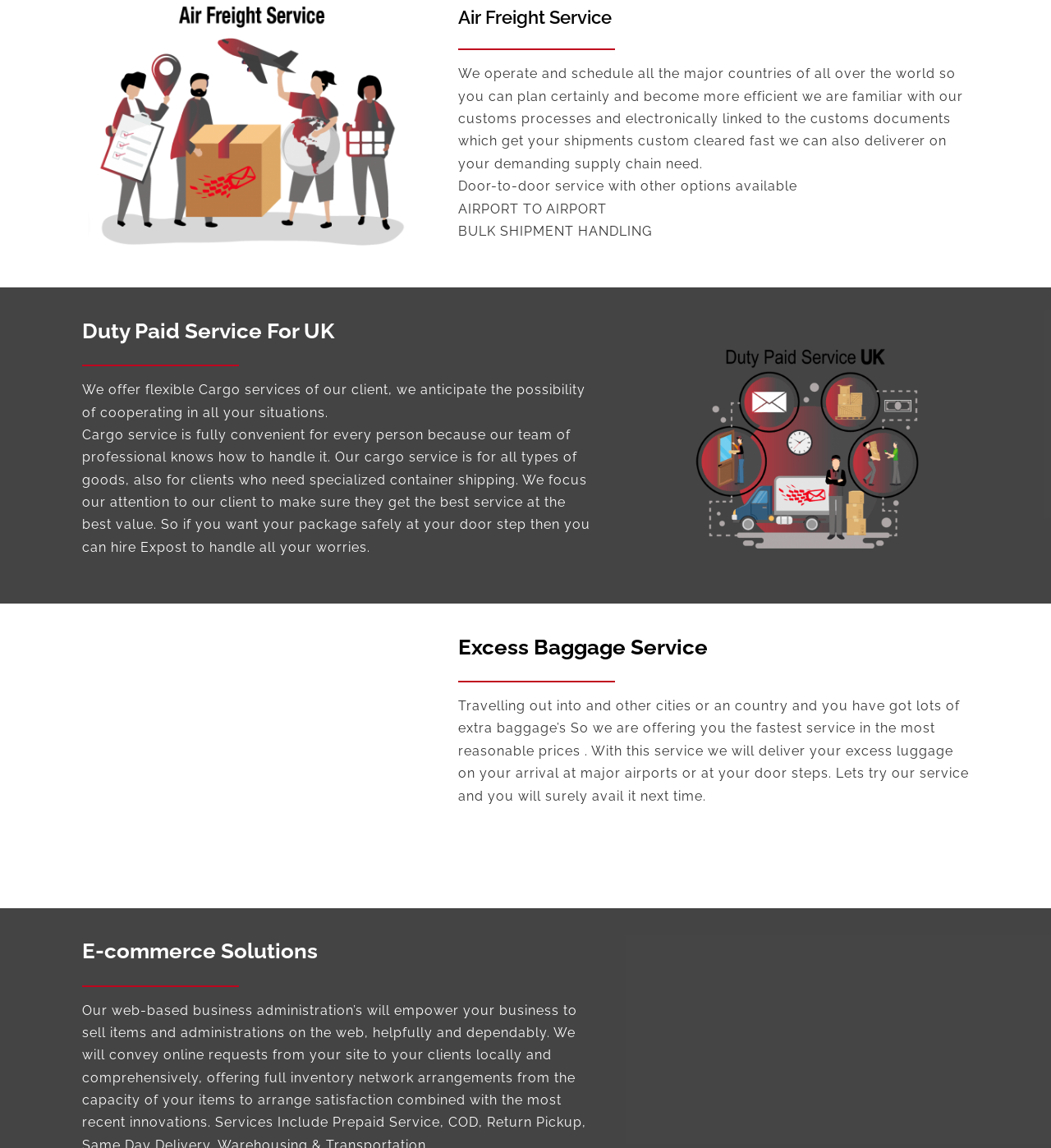Give the bounding box coordinates for this UI element: "Facebook". The coordinates should be four float numbers between 0 and 1, arranged as [left, top, right, bottom].

[0.441, 0.405, 0.475, 0.436]